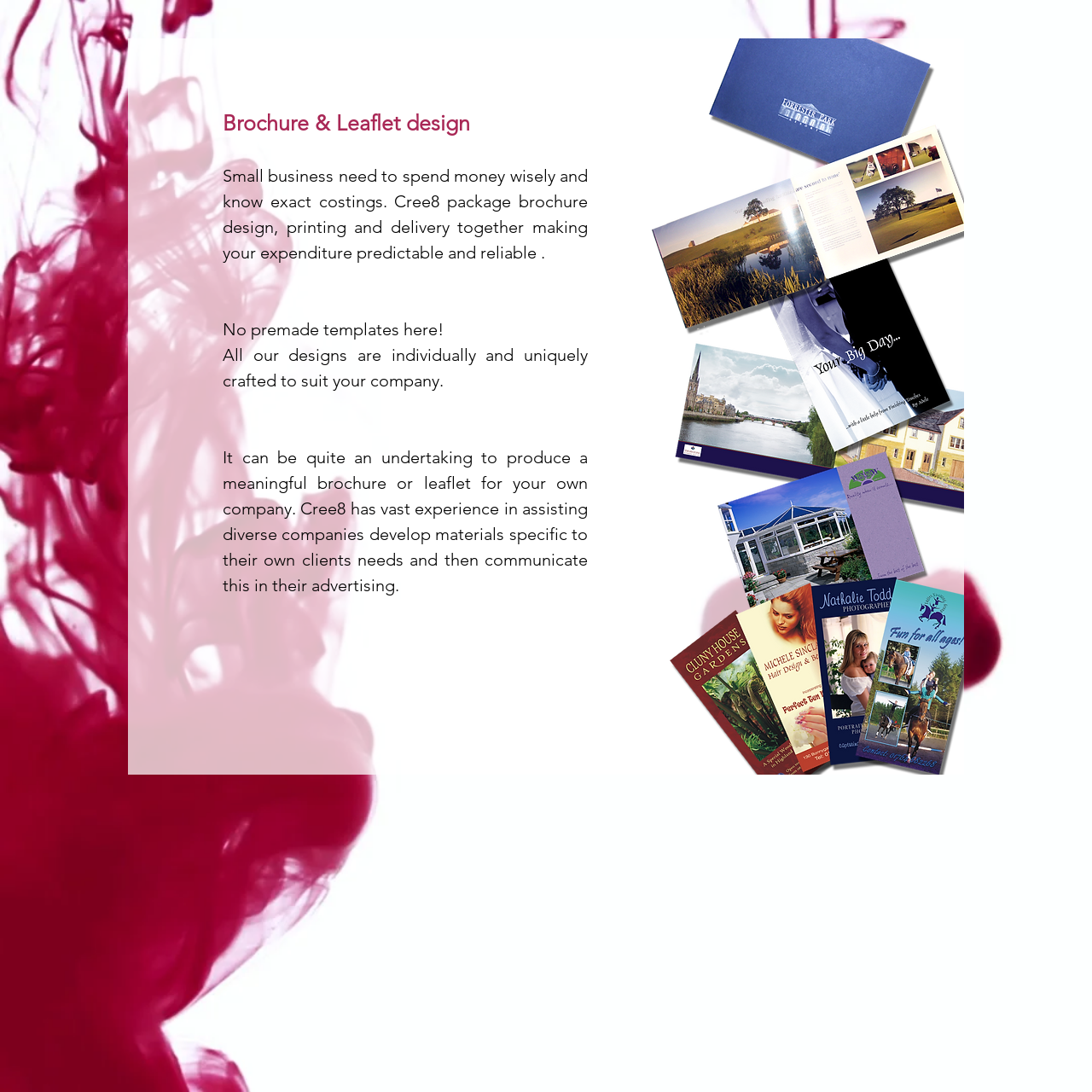Provide the bounding box coordinates of the UI element that matches the description: "Logo Design".

[0.255, 0.005, 0.361, 0.029]